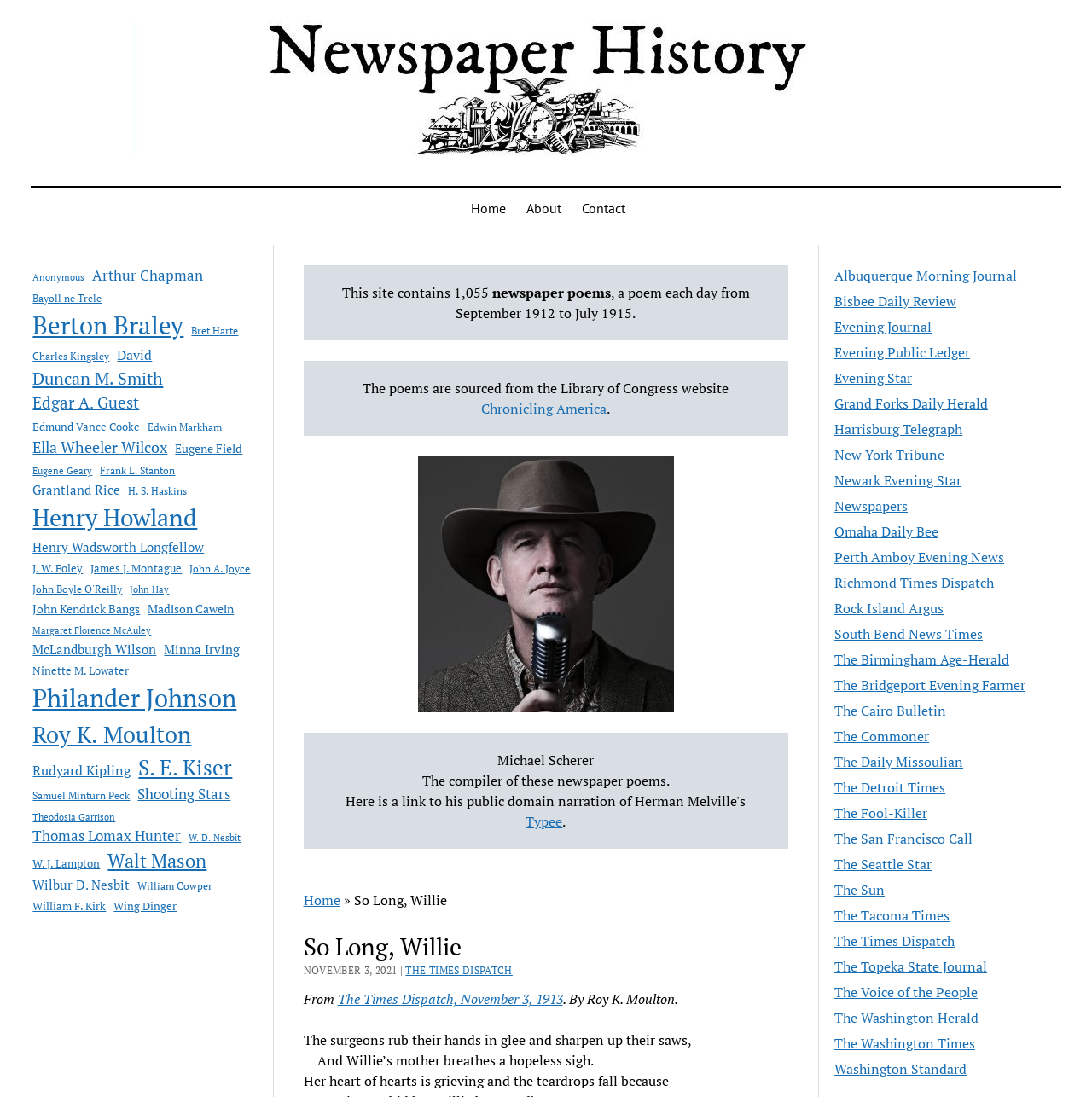Please identify the bounding box coordinates of where to click in order to follow the instruction: "Visit the 'Chronicling America' website".

[0.441, 0.364, 0.556, 0.381]